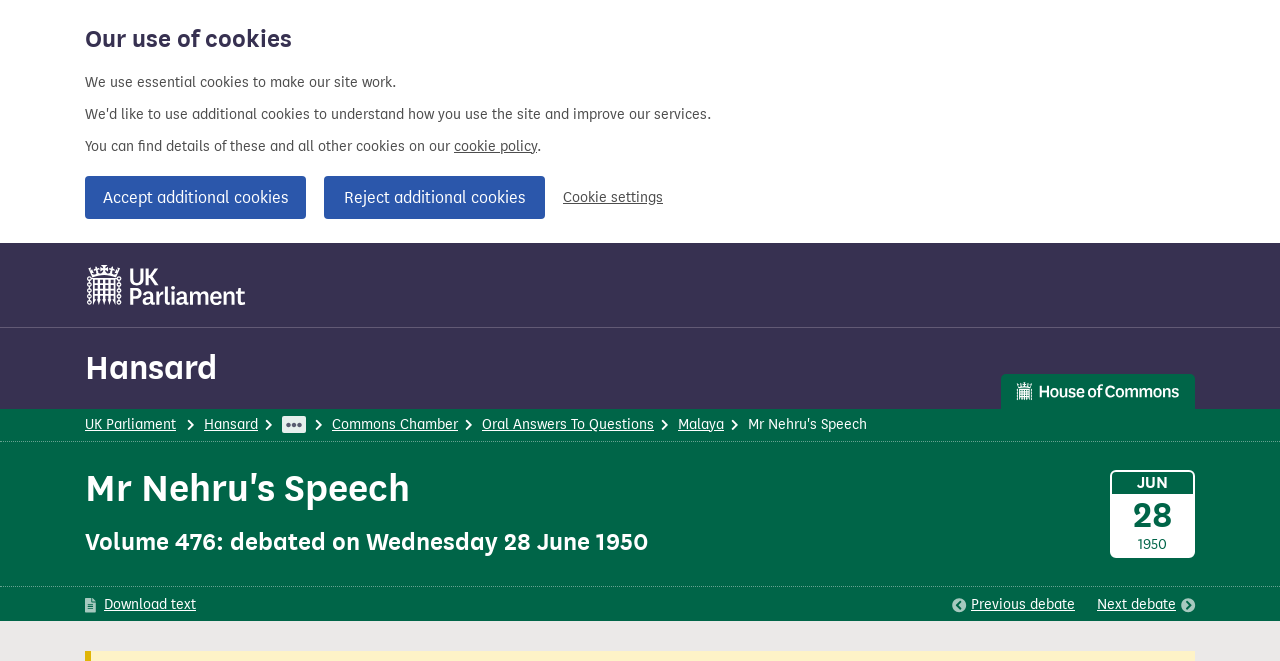What is the topic of the oral answers to questions?
Could you answer the question with a detailed and thorough explanation?

The question is asking for the topic of the oral answers to questions, which can be found in the link element with the text 'Malaya'.